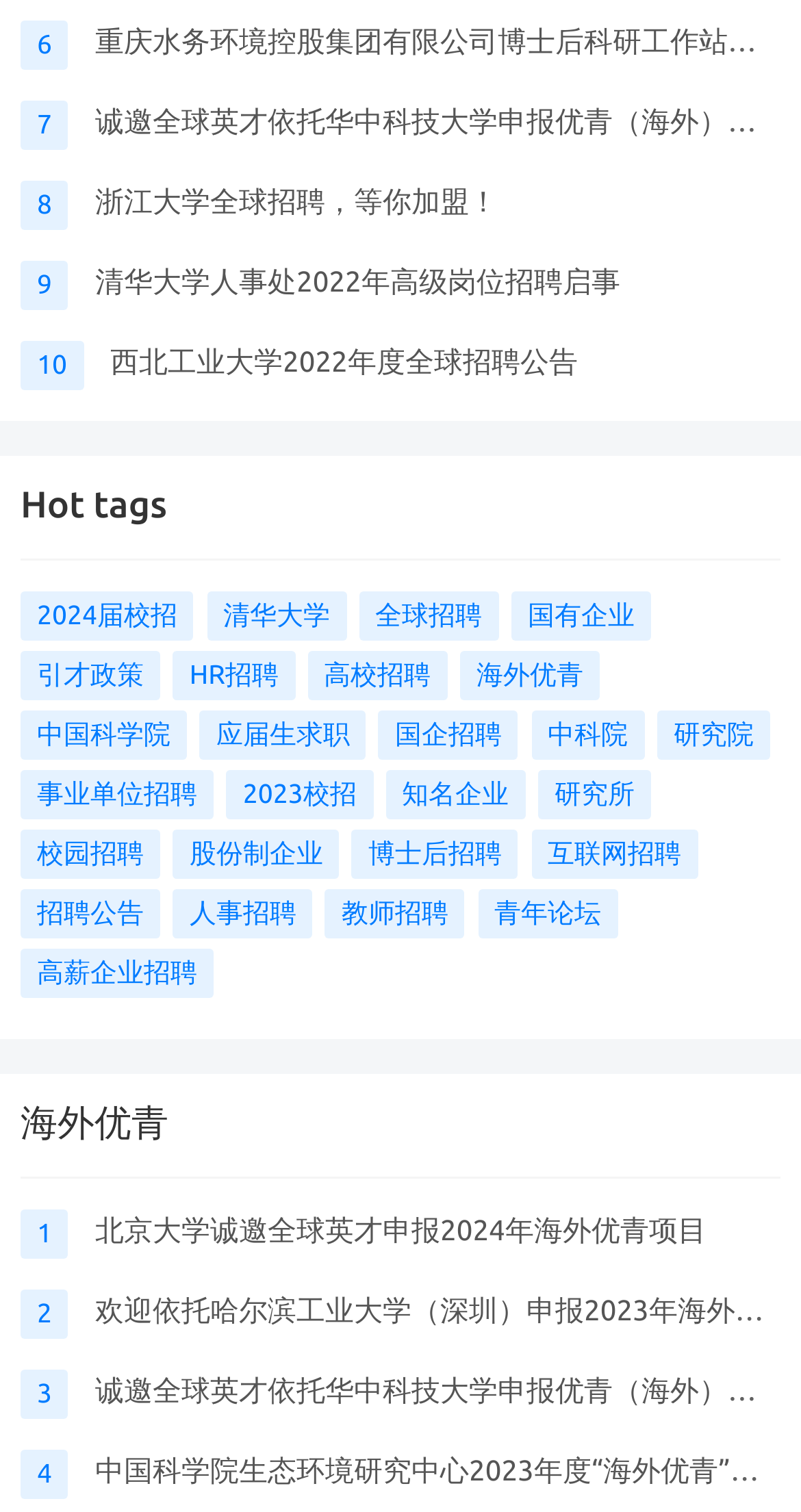Find the bounding box coordinates of the clickable element required to execute the following instruction: "View the recruitment announcement of Zhejiang University". Provide the coordinates as four float numbers between 0 and 1, i.e., [left, top, right, bottom].

[0.119, 0.122, 0.621, 0.144]